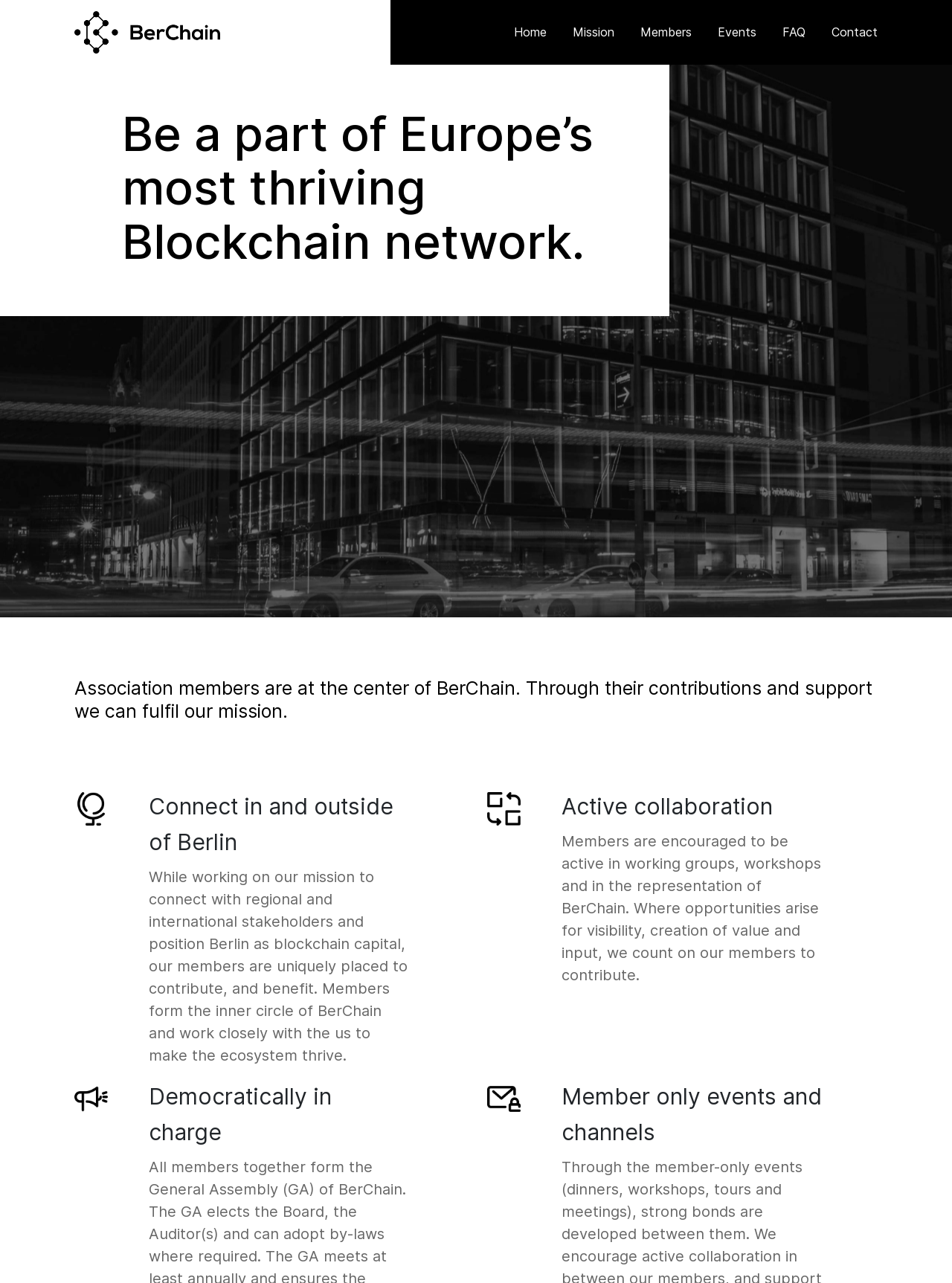Please answer the following question as detailed as possible based on the image: 
What is the purpose of BerChain?

Based on the webpage, BerChain's mission is to connect with regional and international stakeholders and position Berlin as blockchain capital. This is evident from the text 'While working on our mission to connect with regional and international stakeholders and position Berlin as blockchain capital...'.